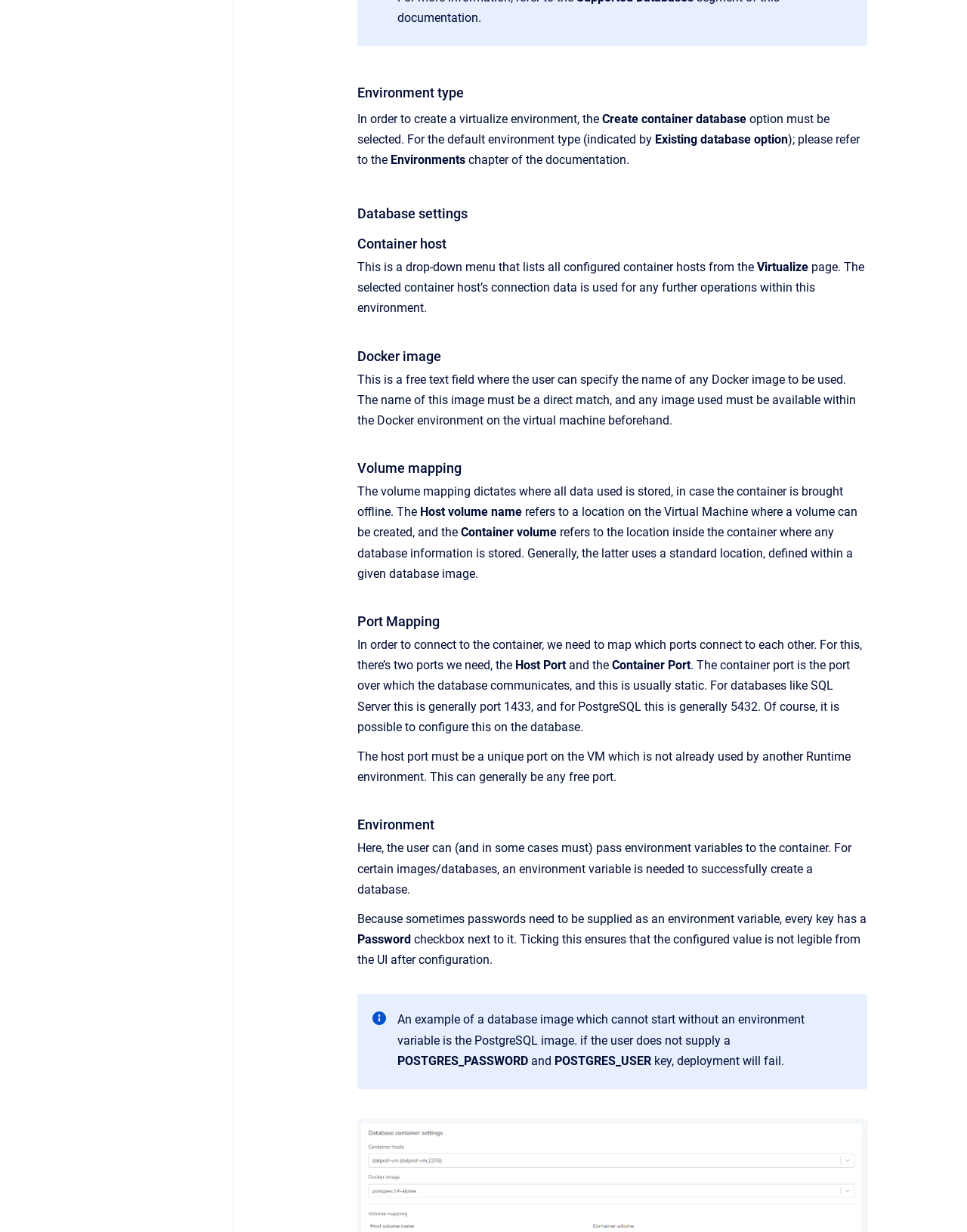Can you find the bounding box coordinates of the area I should click to execute the following instruction: "Configure a volume mapping"?

[0.37, 0.393, 0.872, 0.421]